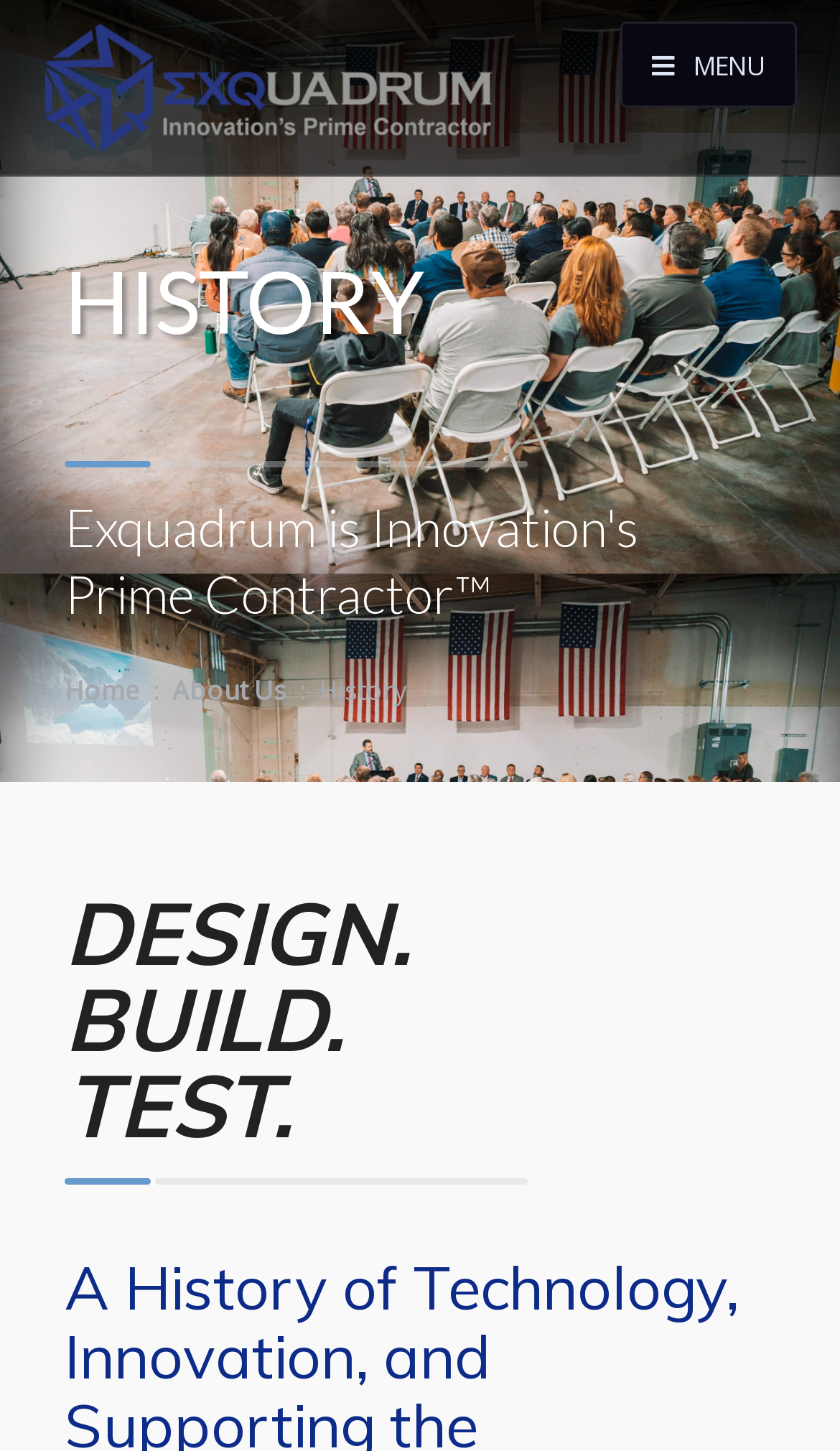Find the UI element described as: "About Us" and predict its bounding box coordinates. Ensure the coordinates are four float numbers between 0 and 1, [left, top, right, bottom].

[0.205, 0.464, 0.341, 0.489]